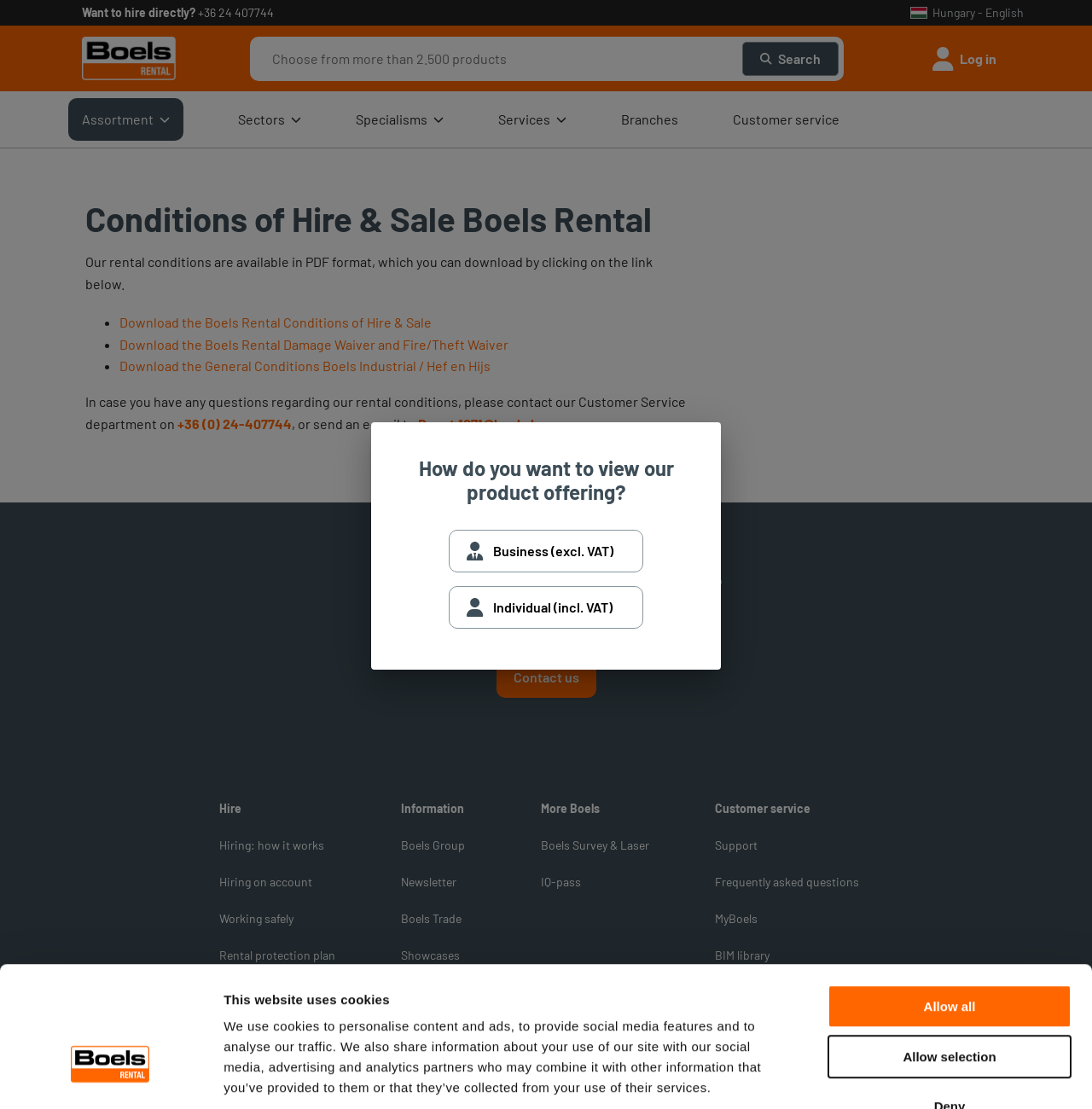What is the purpose of the 'Show details' link?
Using the information from the image, provide a comprehensive answer to the question.

The 'Show details' link is used to show more information about the cookies used on the website, including the types of cookies, their purpose, and how they are used. This link is provided to users who want to learn more about the cookies used on the website.